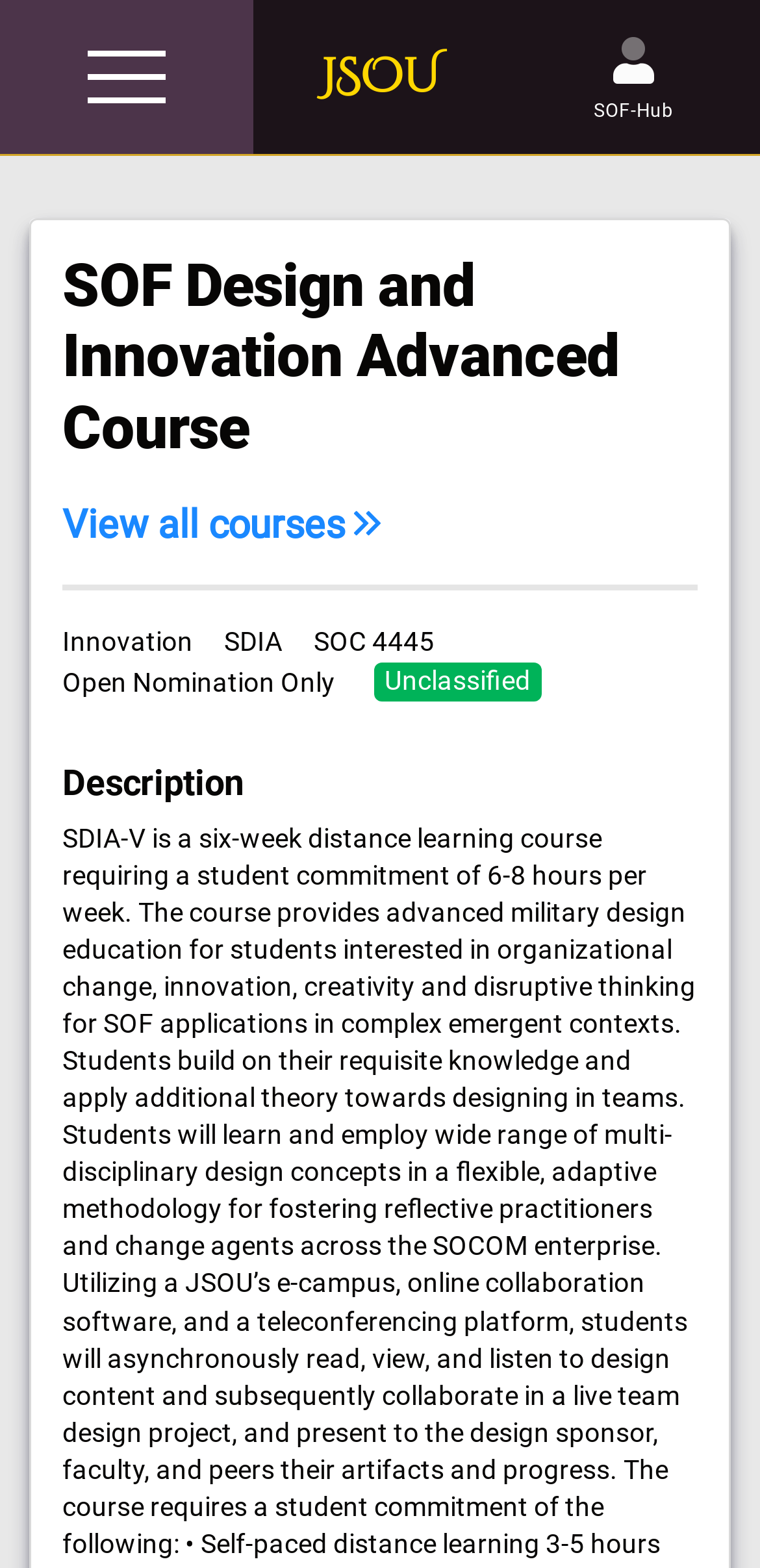What is the name of the course?
Examine the image and give a concise answer in one word or a short phrase.

SOF Design and Innovation Advanced Course